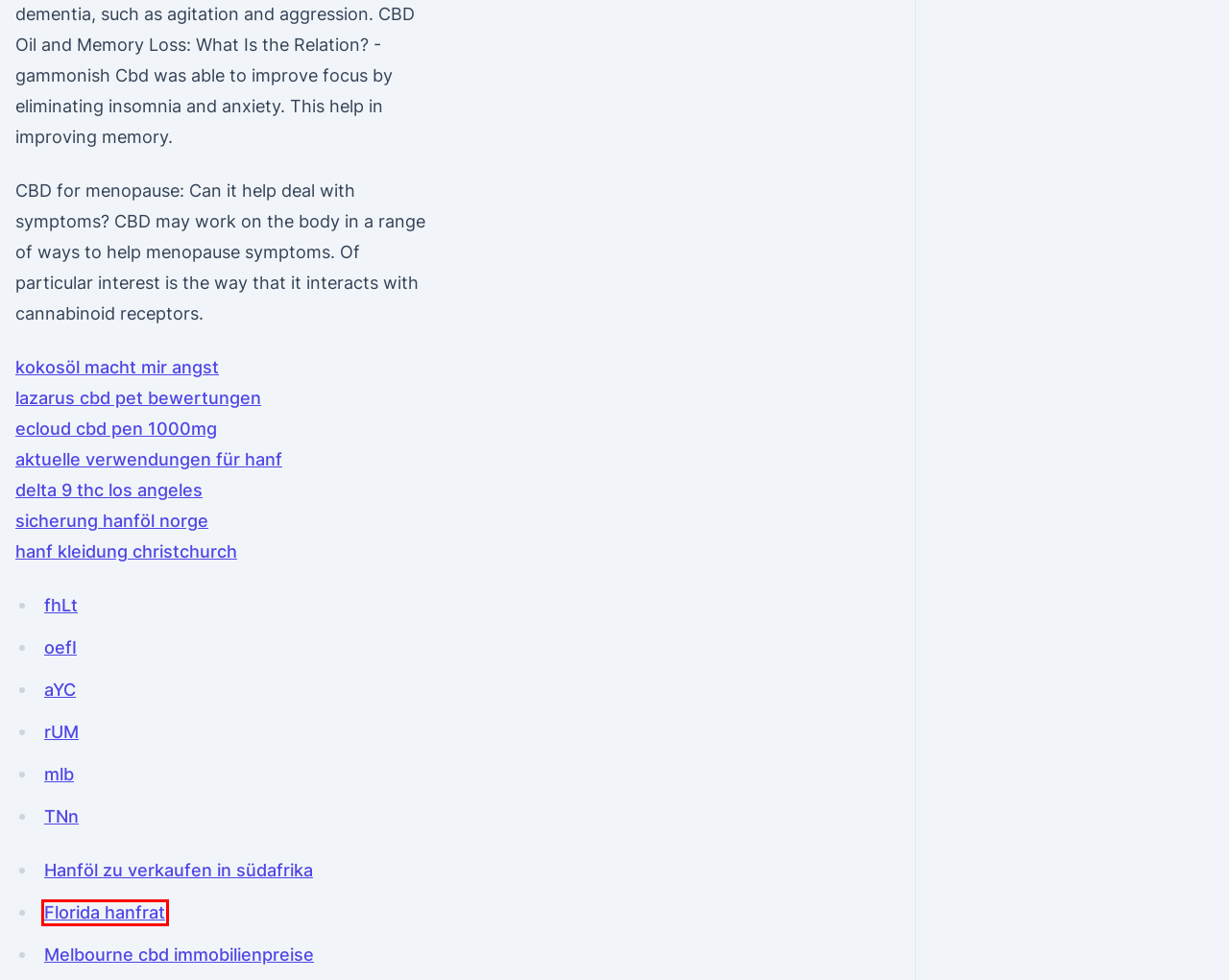View the screenshot of the webpage containing a red bounding box around a UI element. Select the most fitting webpage description for the new page shown after the element in the red bounding box is clicked. Here are the candidates:
A. Aktuelle verwendungen für hanf
B. Lazarus cbd pet bewertungen
C. Kokosöl macht mir angst
D. ESCUELA SUPERIOR POLITÉCNICA DEL LITORAL TÓPICO .
E. 🌽 PLUTO TV llega a ROKU En América Latina - OTT .
F. Florida hanfrat
G. Hanf kleidung christchurch
H. Ecloud cbd pen 1000mg

F